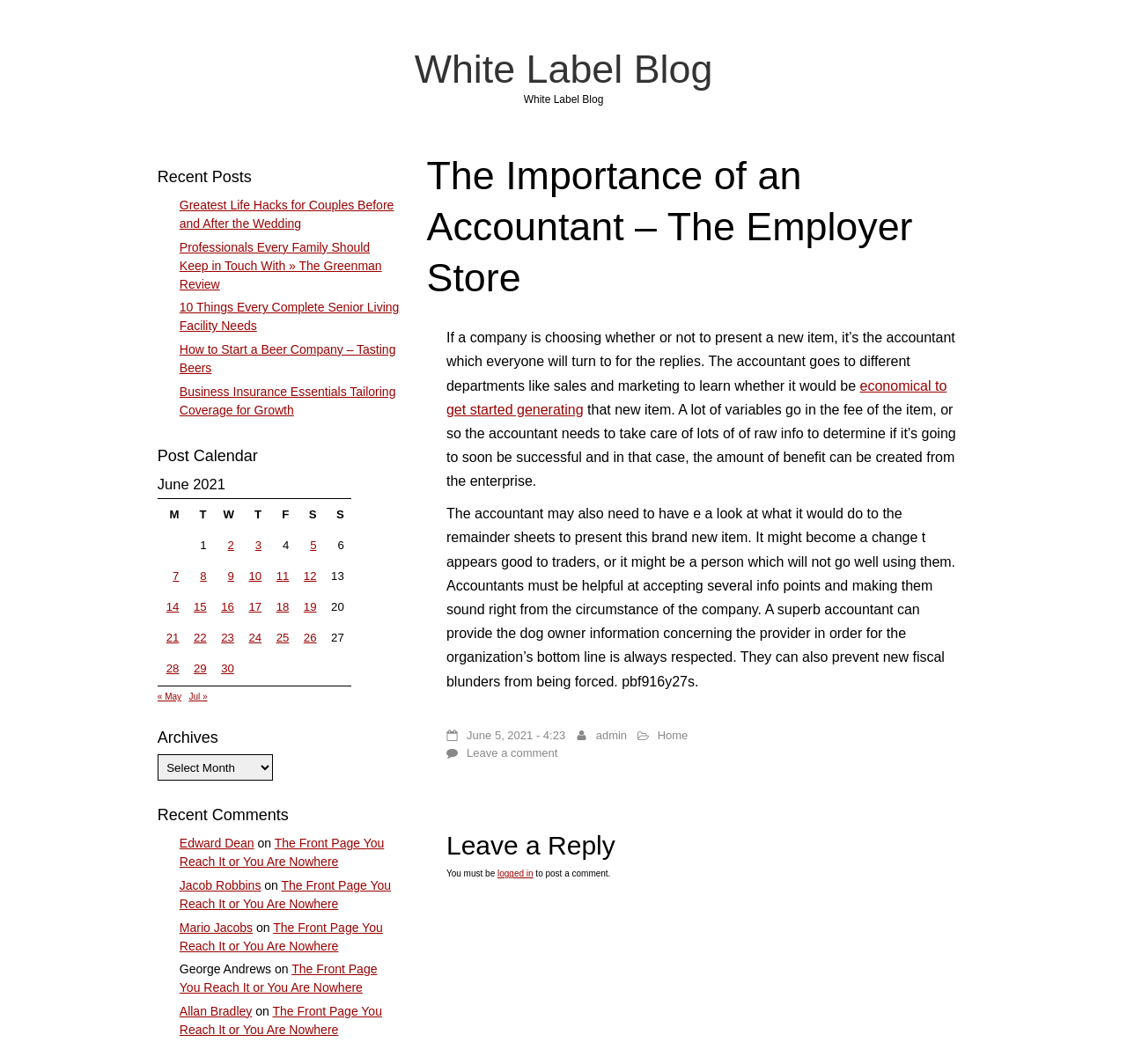How many days are listed in the post calendar?
Using the image, elaborate on the answer with as much detail as possible.

The number of days listed in the post calendar can be found by counting the grid cells in the table, which are 21 in total.